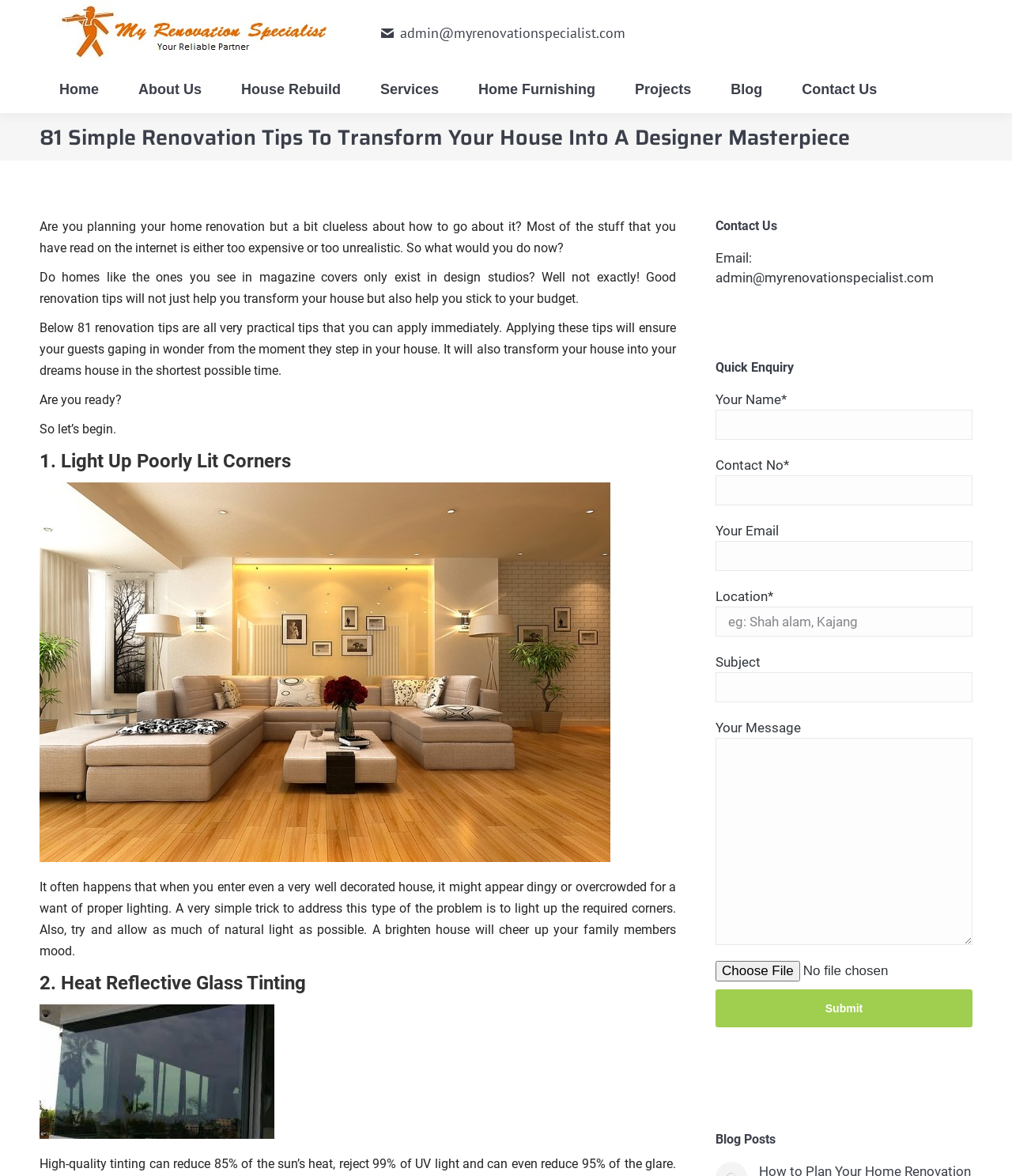Specify the bounding box coordinates of the region I need to click to perform the following instruction: "Fill in 'Your Name*' field". The coordinates must be four float numbers in the range of 0 to 1, i.e., [left, top, right, bottom].

[0.707, 0.348, 0.961, 0.374]